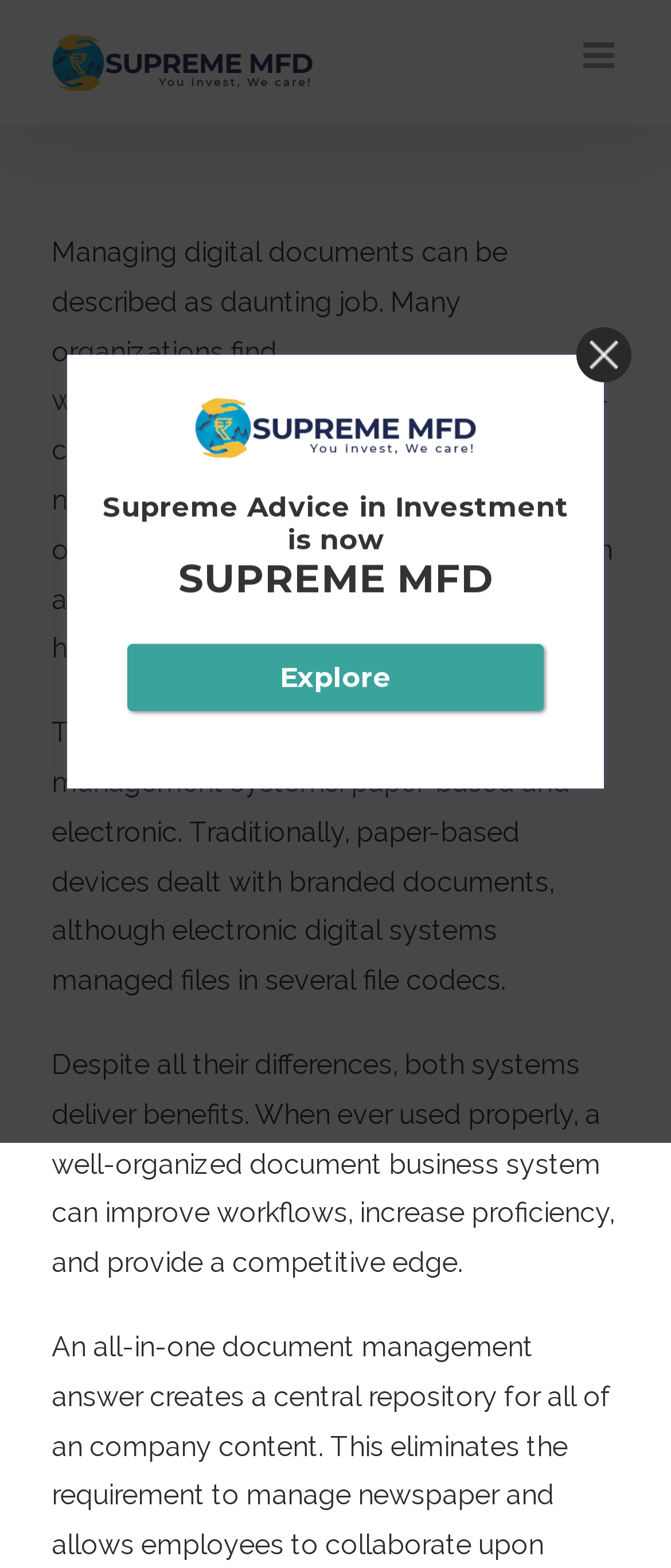Review the image closely and give a comprehensive answer to the question: What are the two main types of document management systems?

The webpage mentions that there are two main types of document management systems: paper-based and electronic, which differ in how they deal with documents.